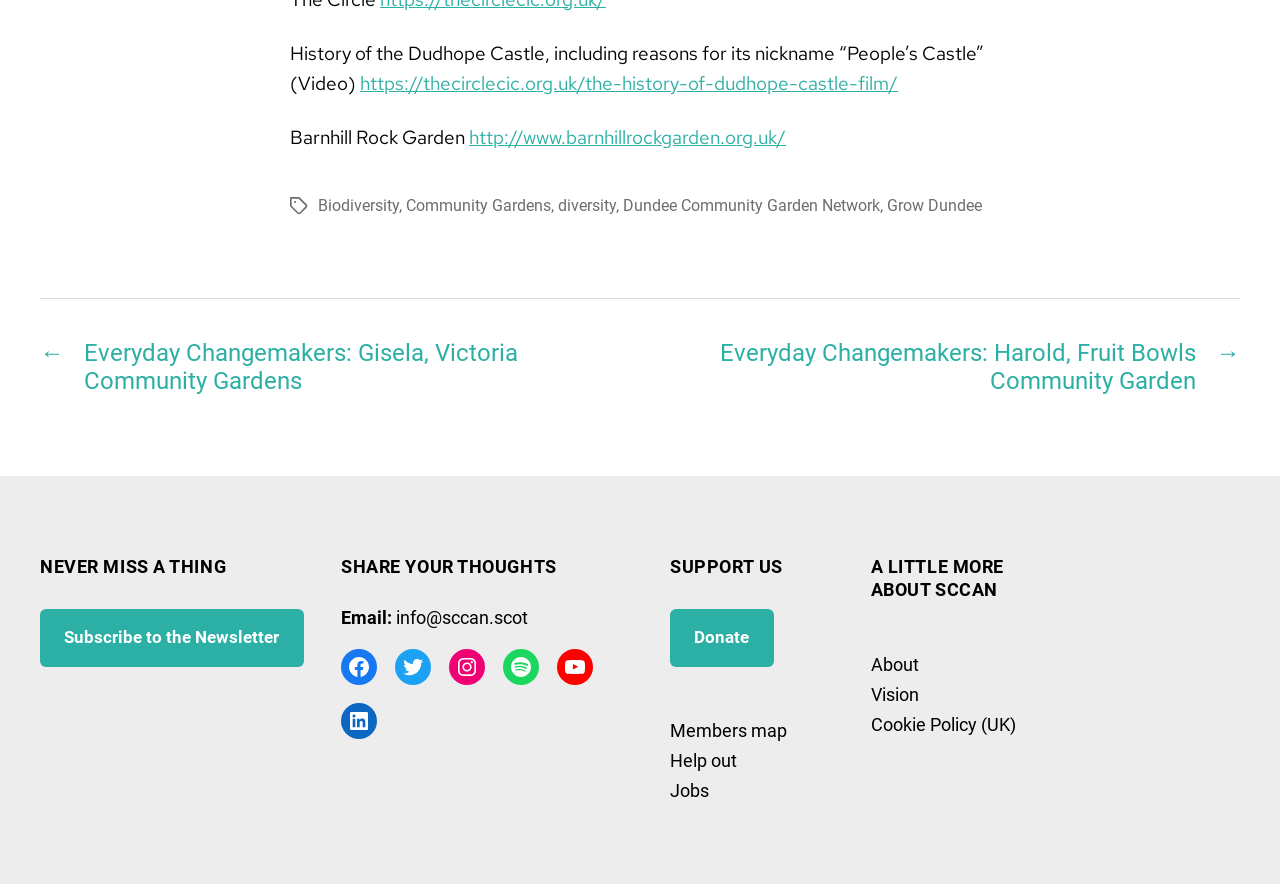Please provide a one-word or phrase answer to the question: 
What is the title of the video about Dudhope Castle?

History of the Dudhope Castle